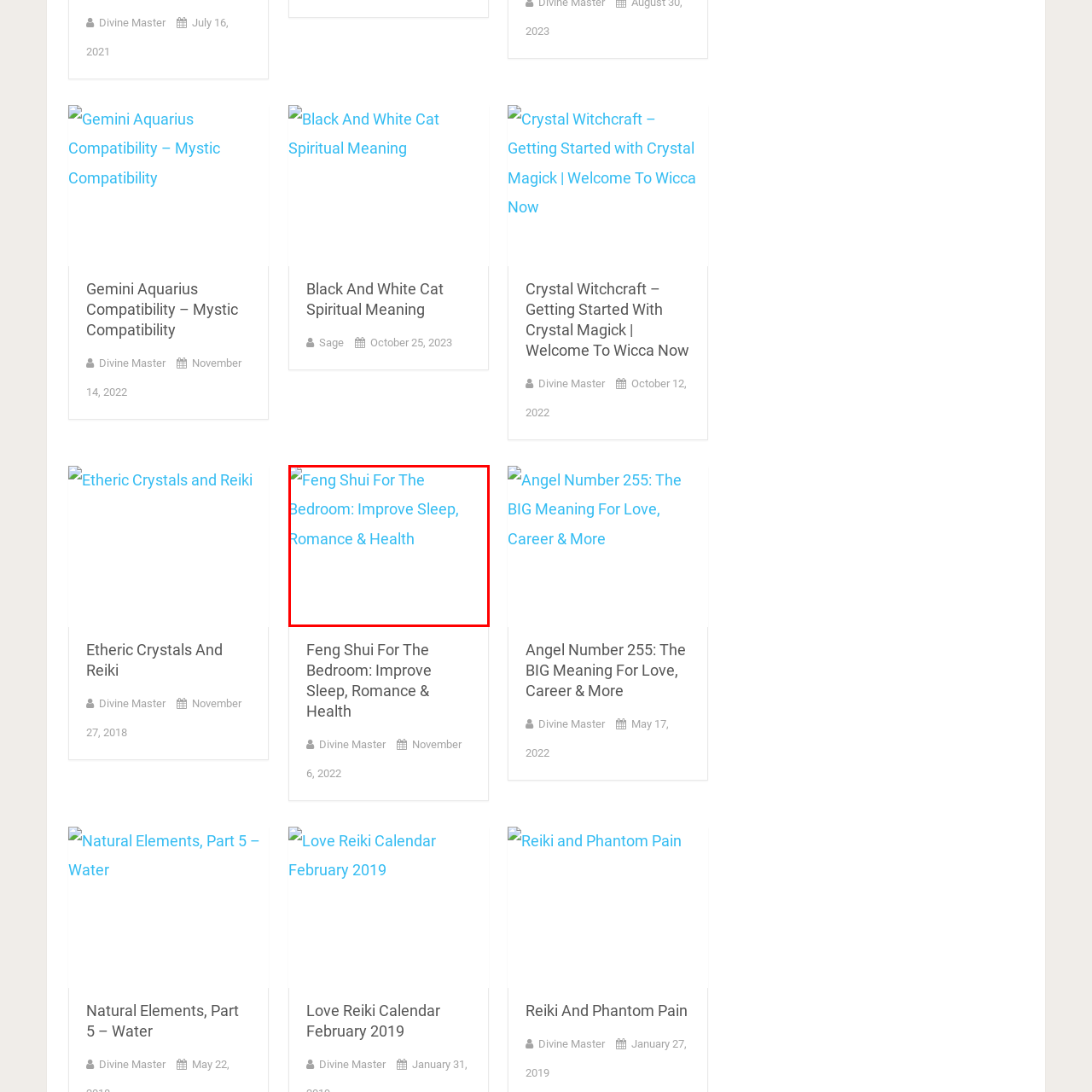Check the content in the red bounding box and reply to the question using a single word or phrase:
What is the purpose of the article?

Provide practical tips and insights